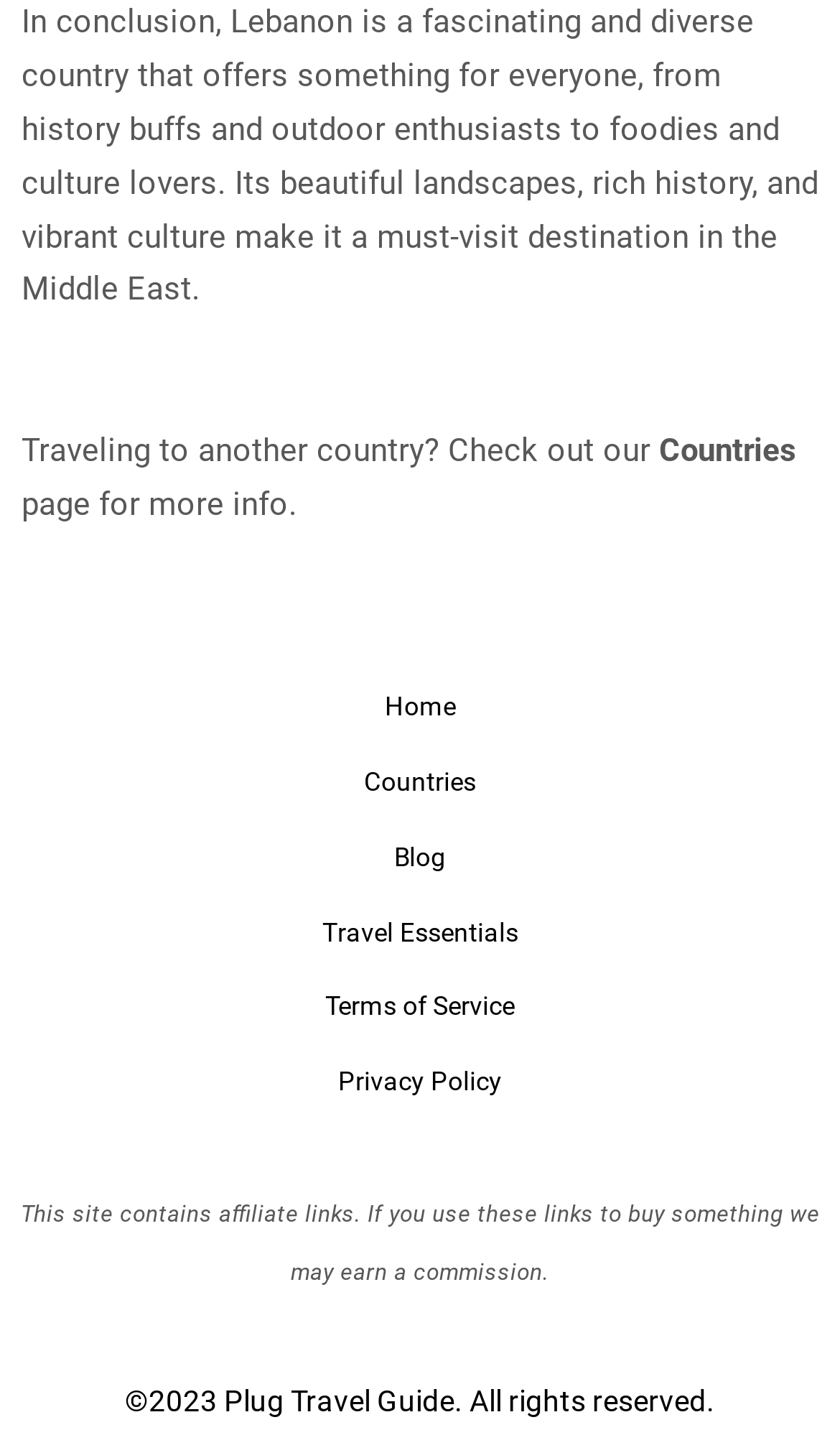Carefully examine the image and provide an in-depth answer to the question: What is the main topic of this webpage?

The main topic of this webpage is Lebanon, which can be inferred from the first StaticText element that describes Lebanon as a fascinating and diverse country.